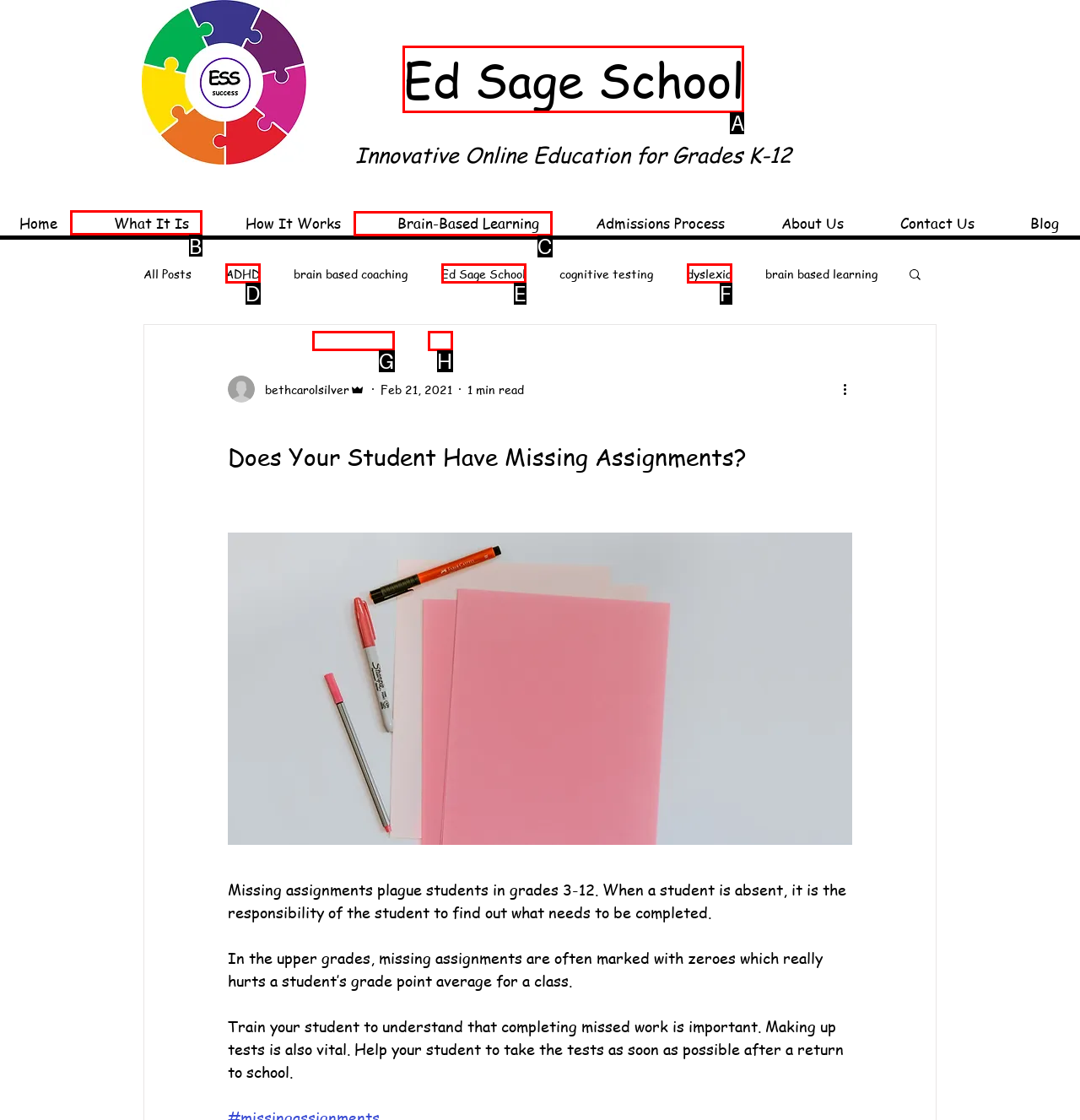Identify the correct UI element to click to achieve the task: Click the 'What It Is' link.
Answer with the letter of the appropriate option from the choices given.

B